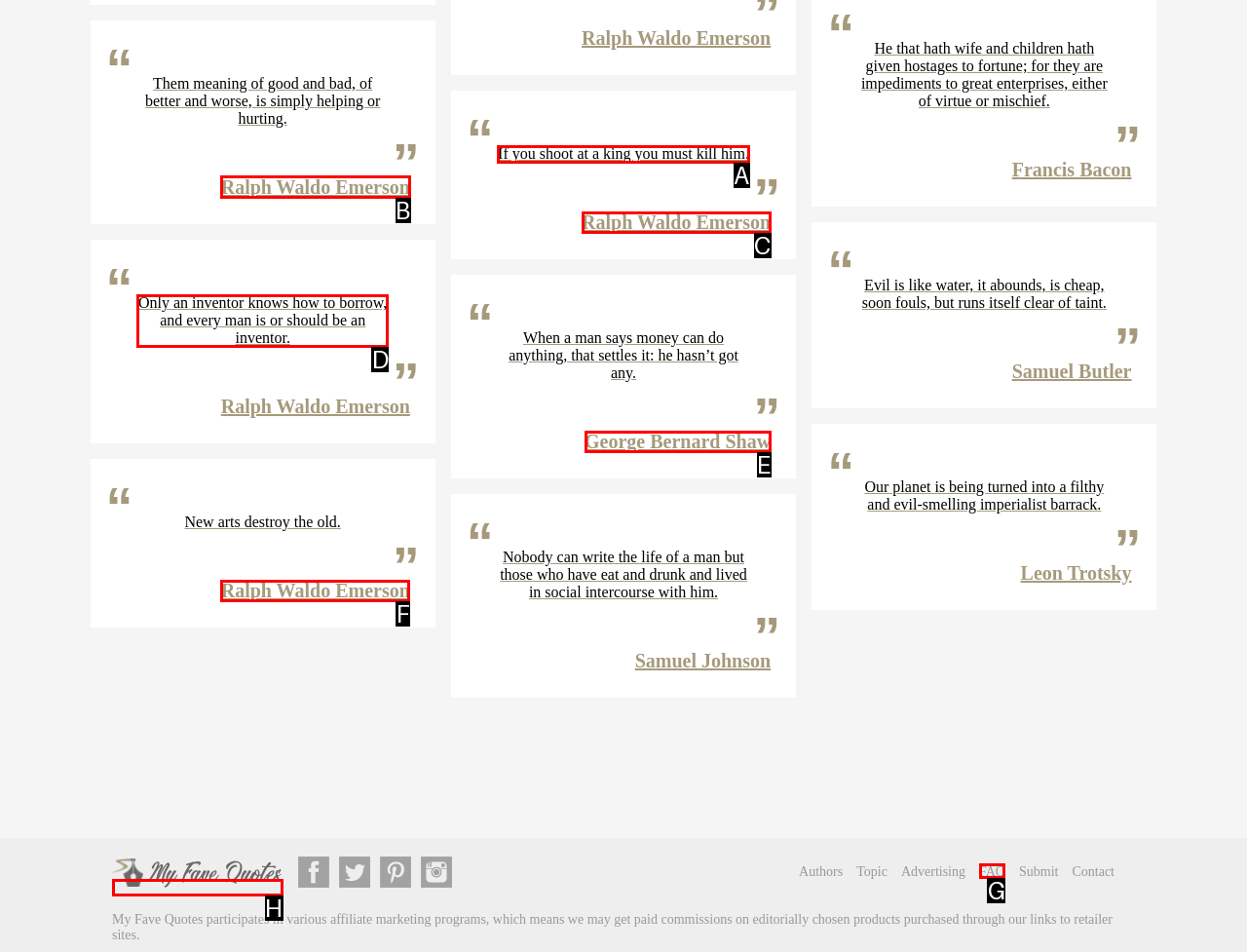Determine the right option to click to perform this task: View quotes by Ralph Waldo Emerson
Answer with the correct letter from the given choices directly.

B